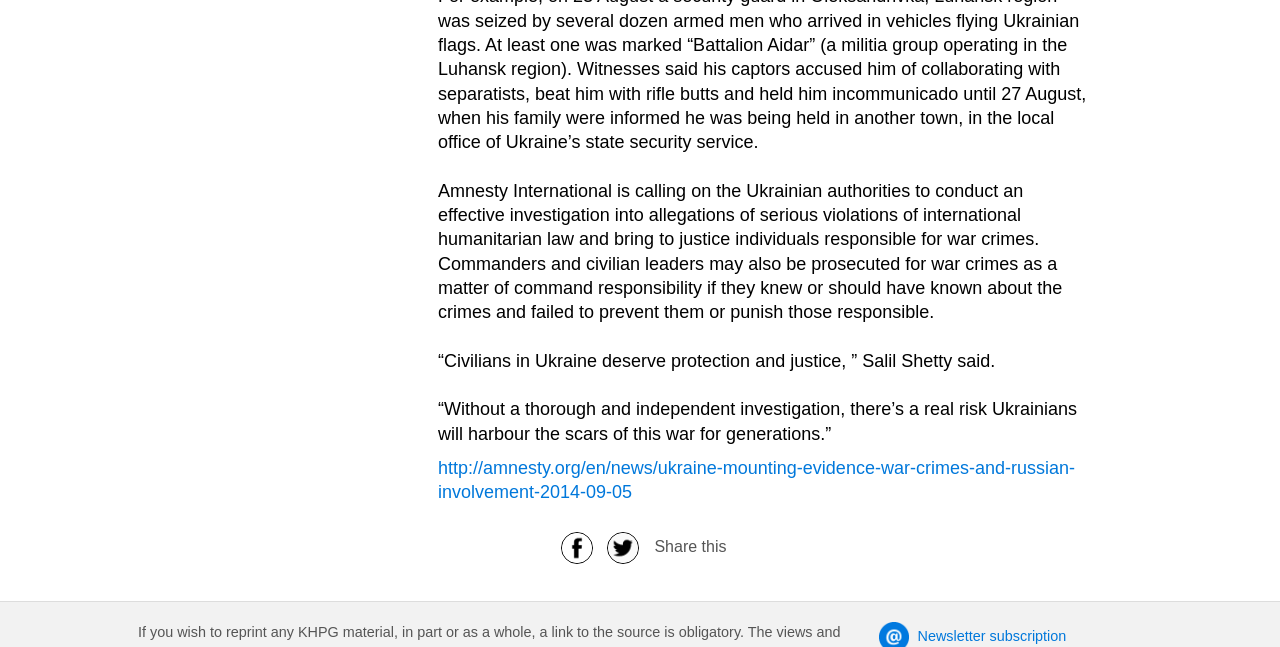Answer the following inquiry with a single word or phrase:
What is the URL of the related news article?

http://amnesty.org/en/news/ukraine-mounting-evidence-war-crimes-and-russian-involvement-2014-09-05